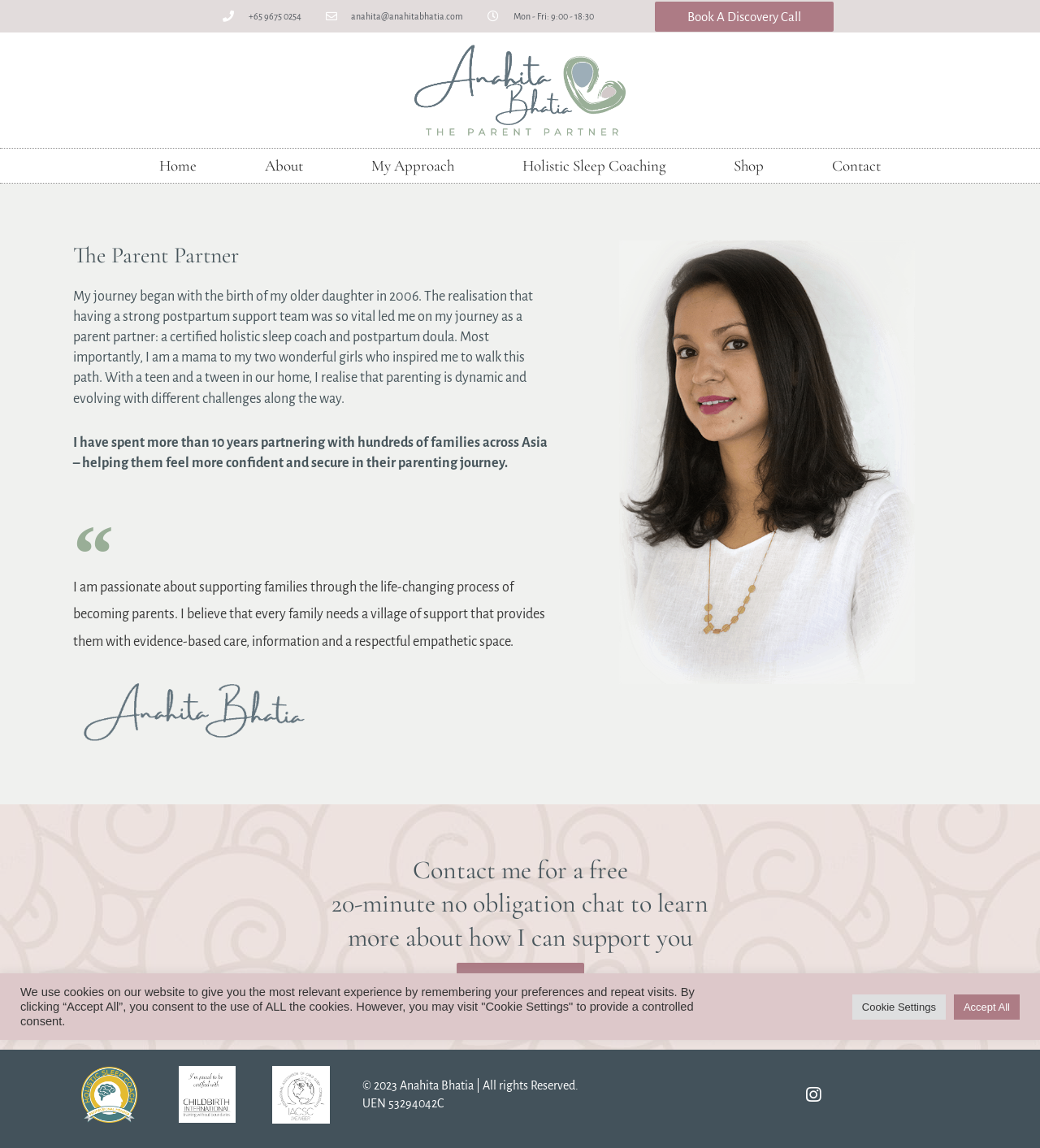Please provide the bounding box coordinates for the element that needs to be clicked to perform the following instruction: "Get in touch with Anahita". The coordinates should be given as four float numbers between 0 and 1, i.e., [left, top, right, bottom].

[0.439, 0.838, 0.561, 0.865]